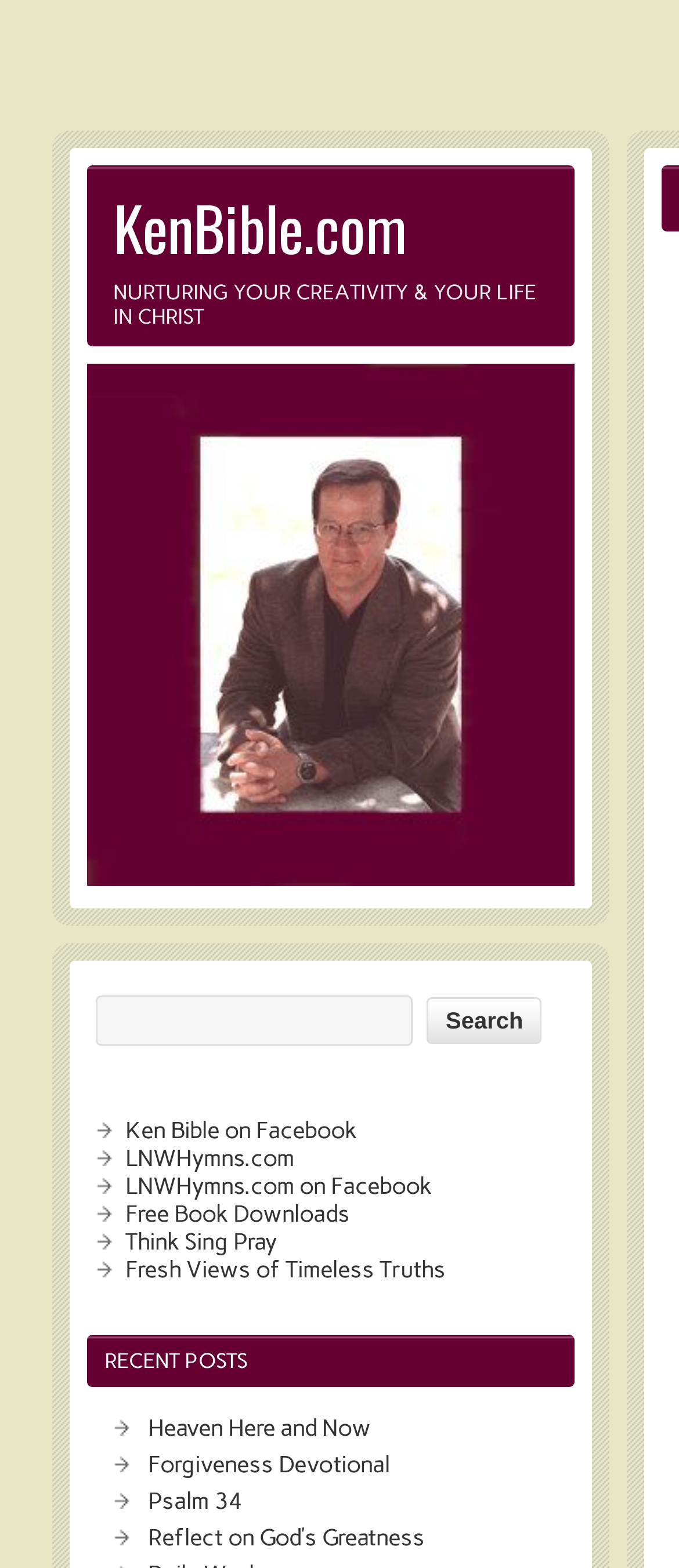How many links are there in the 'RECENT POSTS' section?
Give a single word or phrase as your answer by examining the image.

4